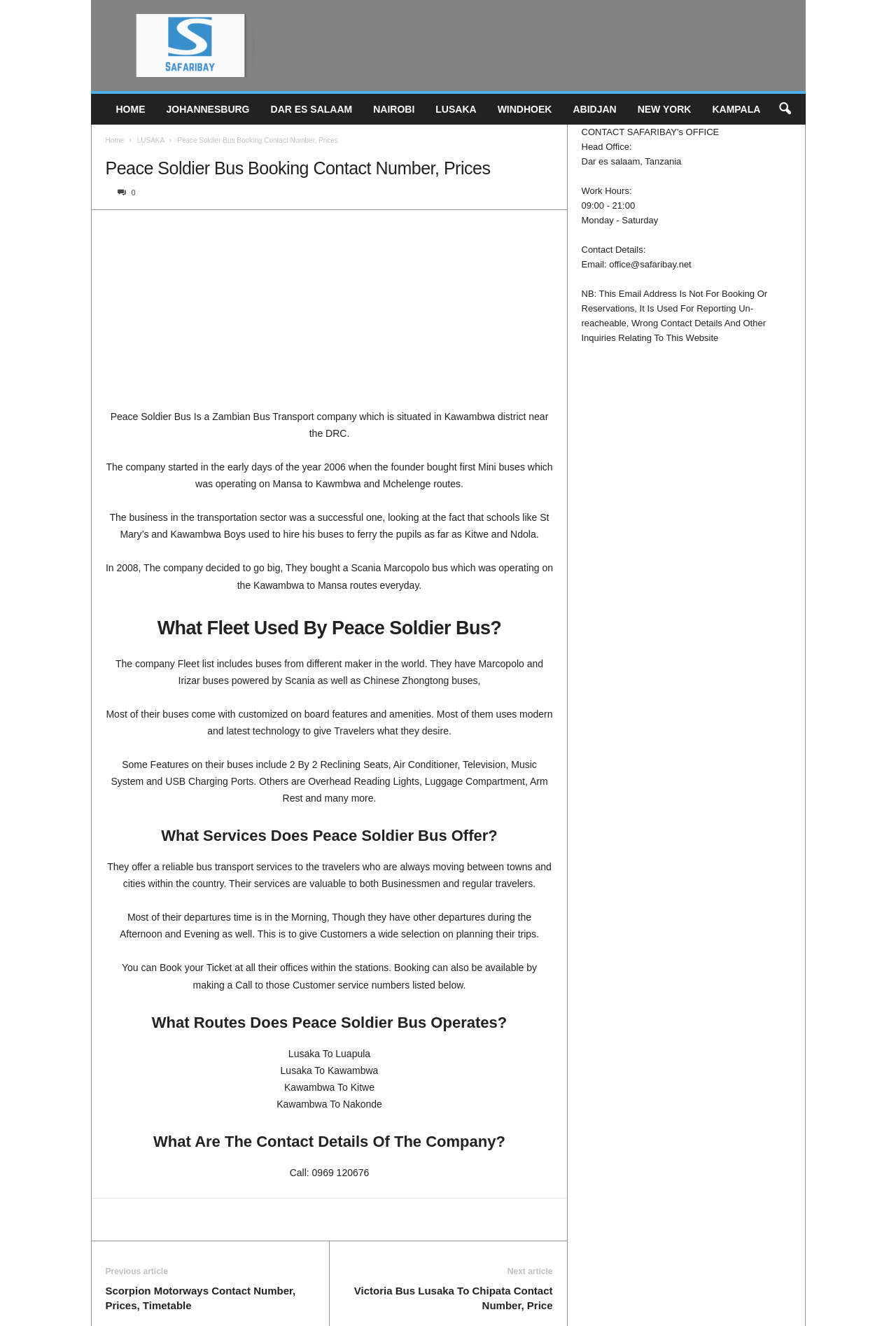Please identify the bounding box coordinates of the clickable element to fulfill the following instruction: "Contact Peace Soldier Bus". The coordinates should be four float numbers between 0 and 1, i.e., [left, top, right, bottom].

[0.323, 0.88, 0.412, 0.889]